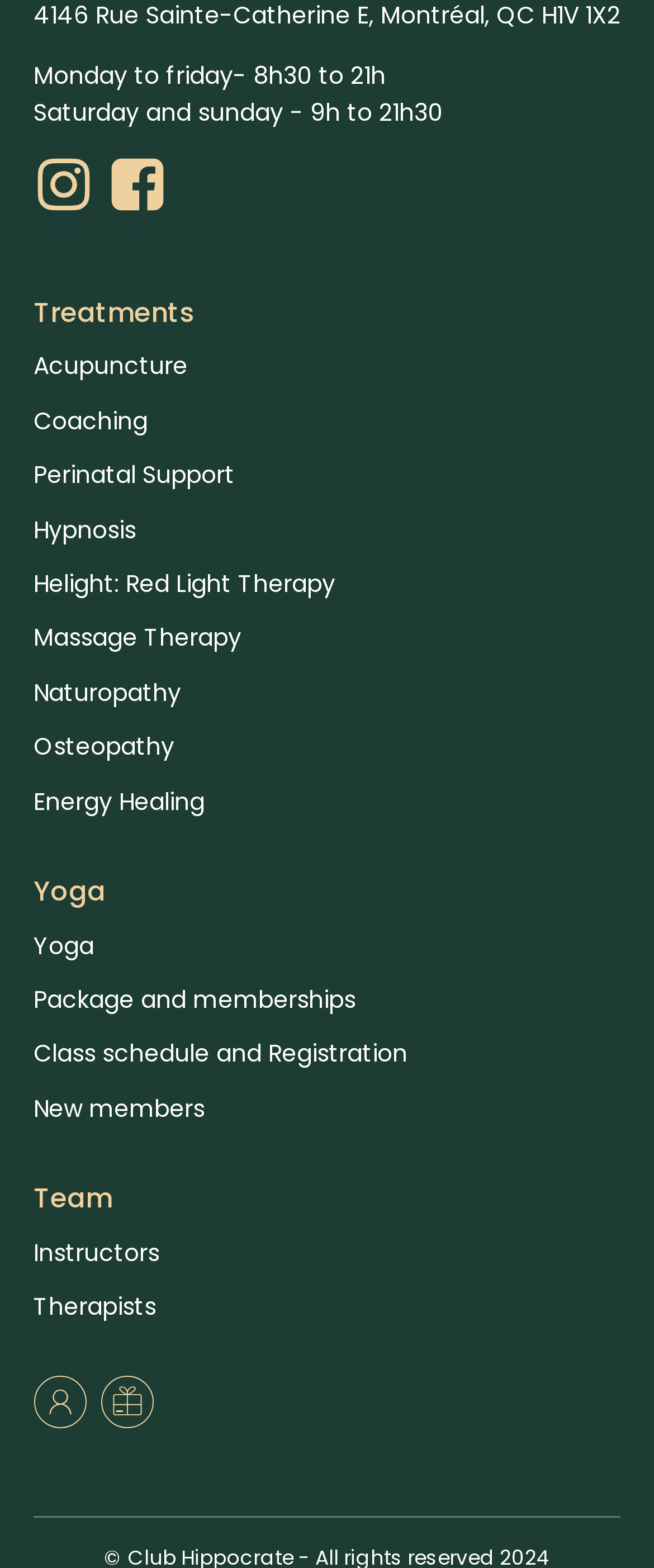What is the second type of yoga link?
We need a detailed and exhaustive answer to the question. Please elaborate.

Under the 'Yoga' heading, there are several link elements, and the second one is labeled 'Package and memberships', which suggests that this link is related to yoga packages and memberships.